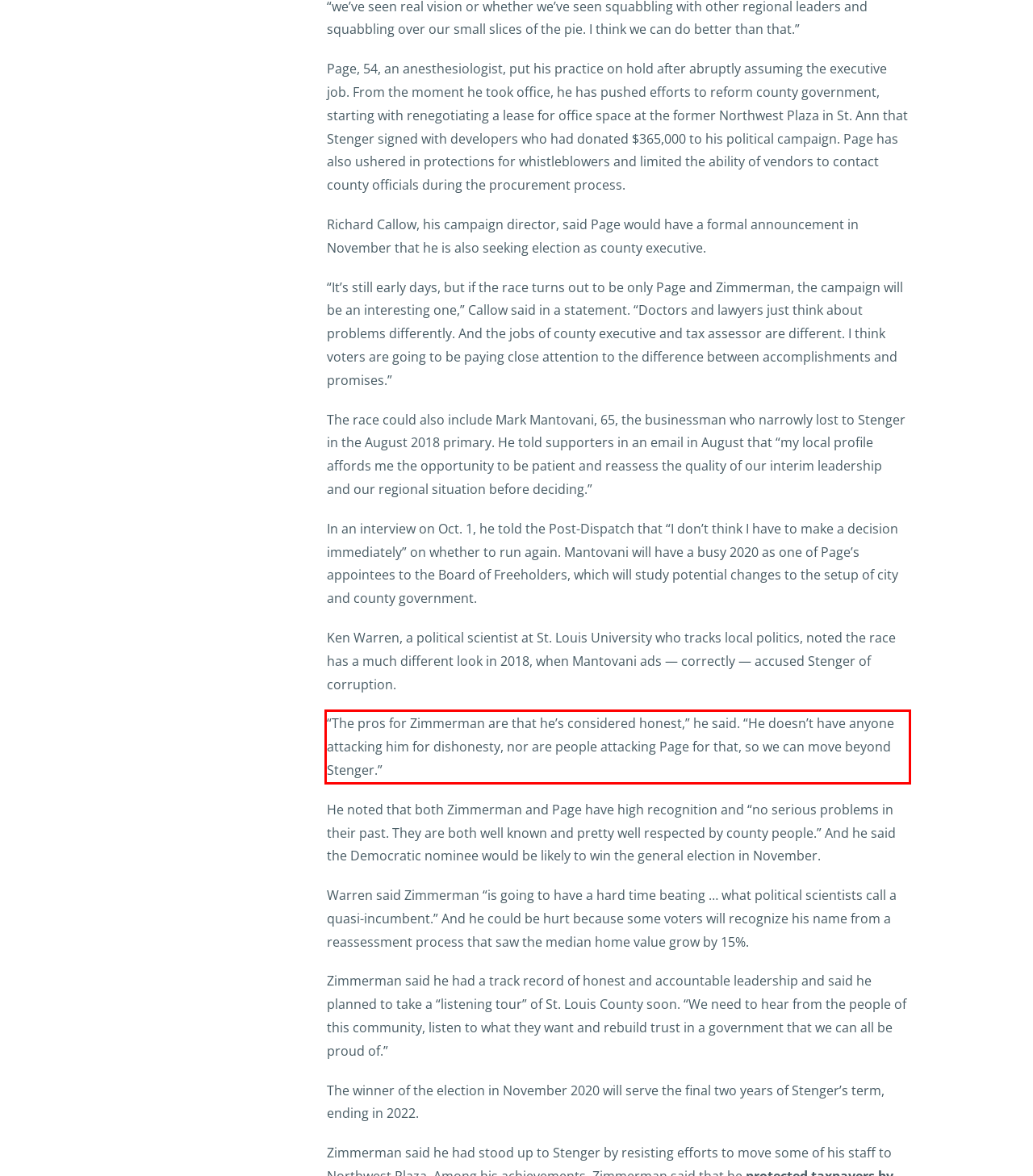You have a screenshot of a webpage with a red bounding box. Use OCR to generate the text contained within this red rectangle.

“The pros for Zimmerman are that he’s considered honest,” he said. “He doesn’t have anyone attacking him for dishonesty, nor are people attacking Page for that, so we can move beyond Stenger.”